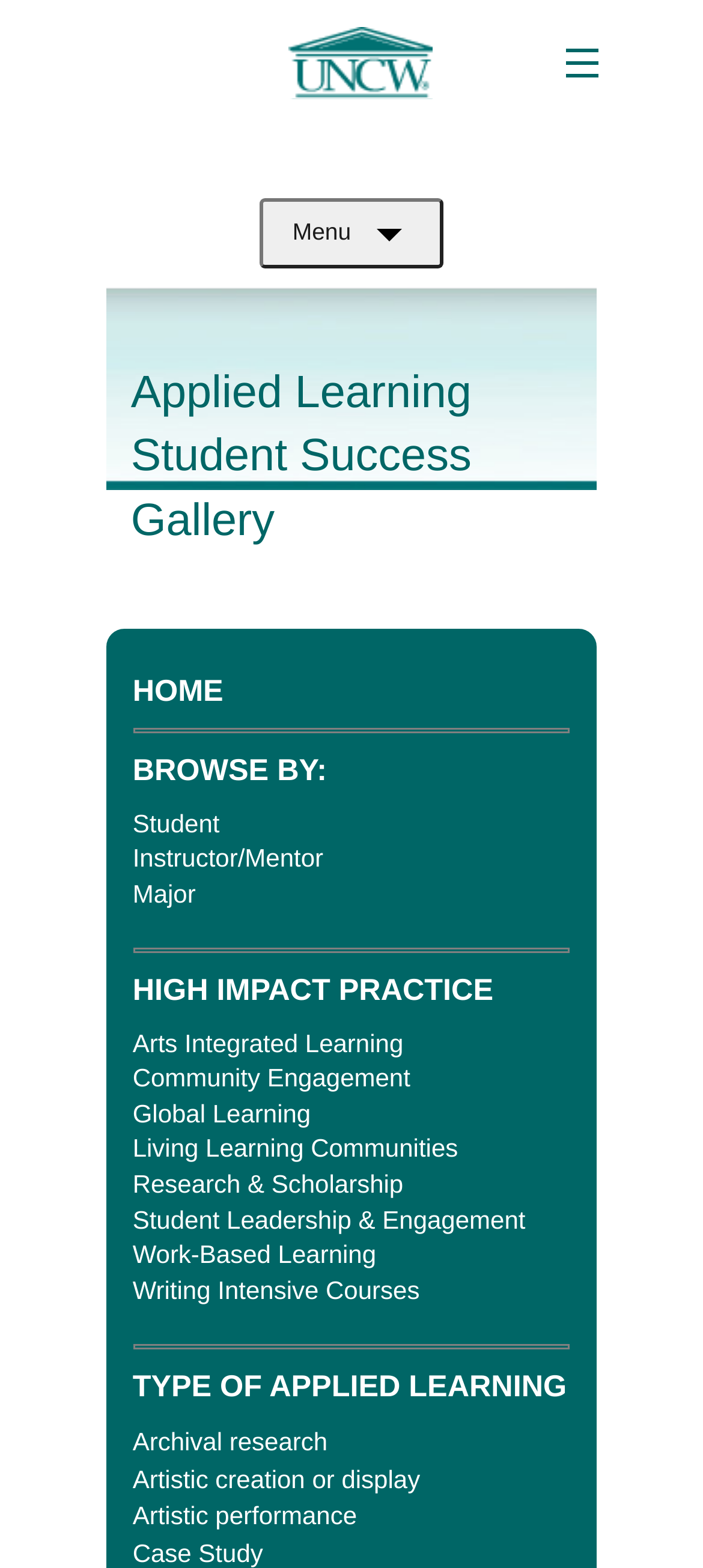By analyzing the image, answer the following question with a detailed response: What are the categories for browsing applied learning experiences?

I found the categories for browsing applied learning experiences by looking at the links under the 'BROWSE BY:' heading, which include 'Student', 'Instructor/Mentor', and 'Major'. These links are located at the top of the page, with bounding box coordinates of [0.189, 0.515, 0.312, 0.534], [0.189, 0.538, 0.46, 0.556], and [0.189, 0.56, 0.278, 0.579] respectively.